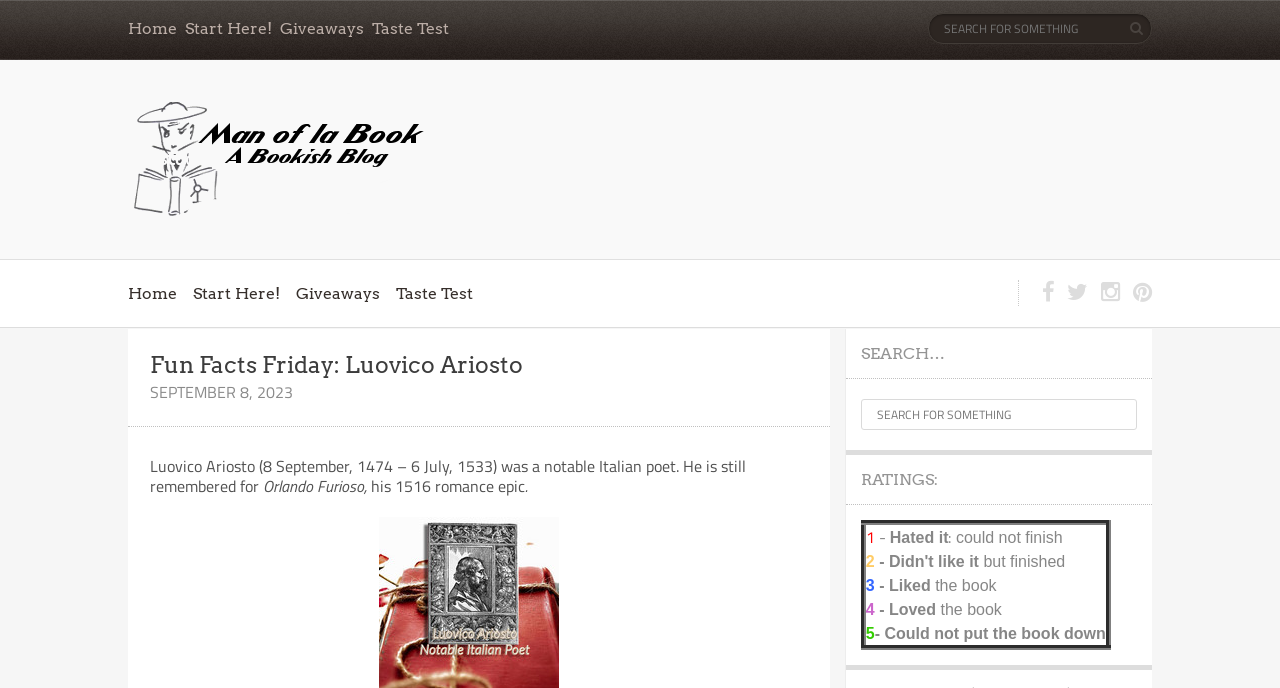How many rating options are provided on the webpage?
Refer to the image and give a detailed answer to the query.

The webpage has a rating section with a table that lists 5 options: '1 - Hated it: could not finish', '2 - Didn't like it but finished', '3 - Liked the book', '4 - Loved the book', and '5- Could not put the book down'.